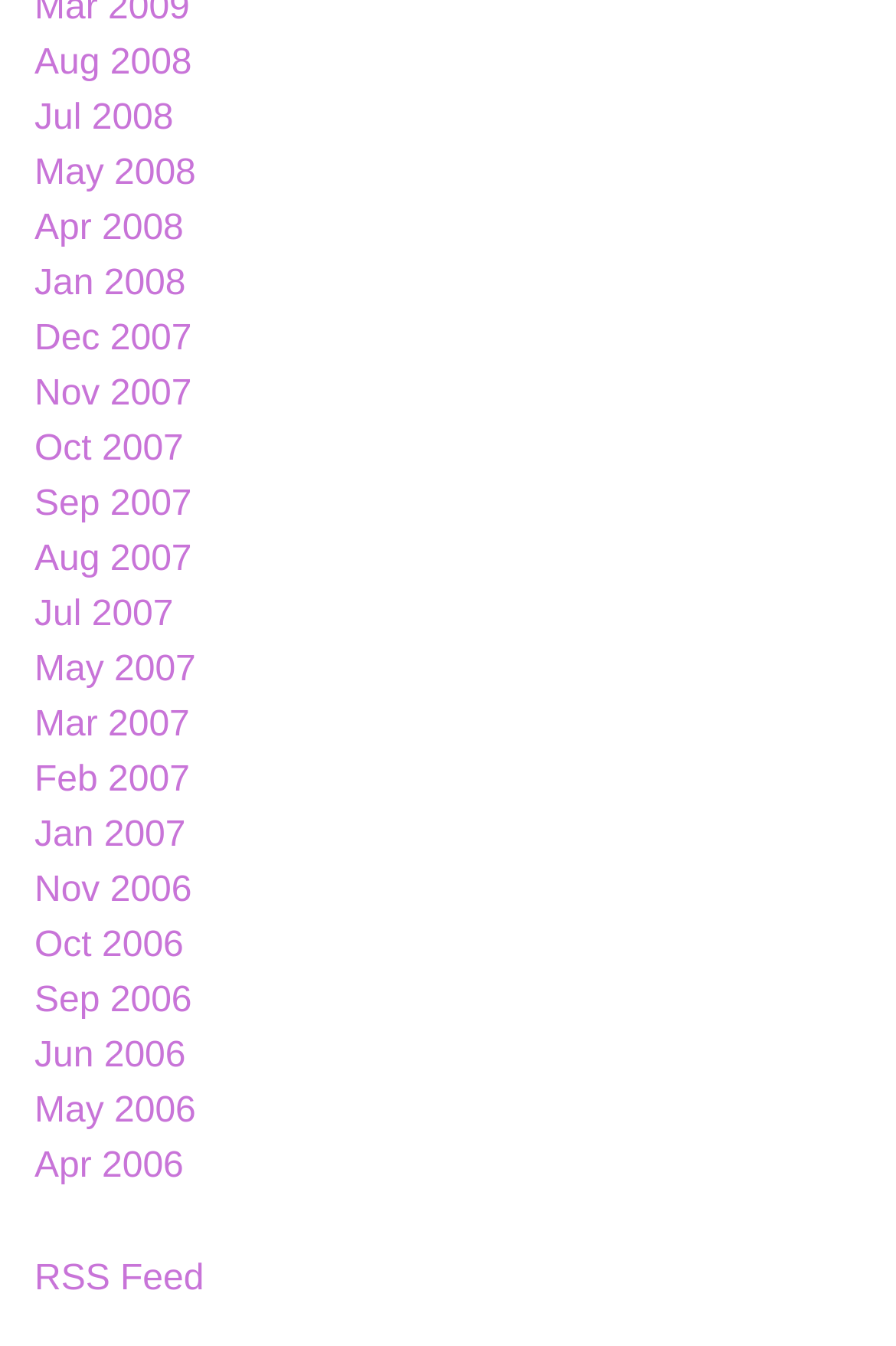Determine the bounding box coordinates of the target area to click to execute the following instruction: "Subscribe to RSS Feed."

[0.038, 0.931, 0.962, 0.972]